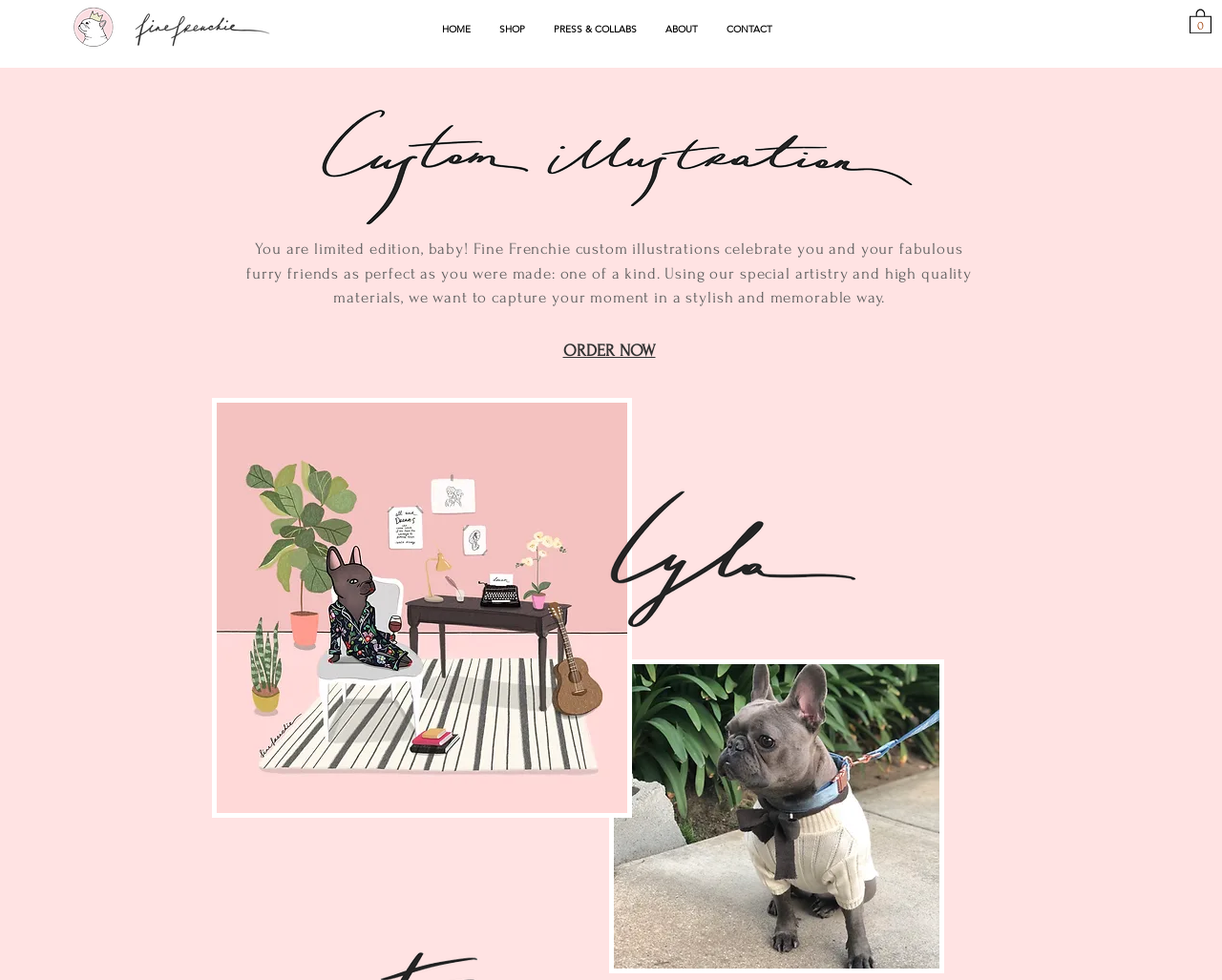What is the call-to-action on the webpage?
Please provide a comprehensive answer based on the details in the screenshot.

The link element with the bounding box of [0.461, 0.348, 0.536, 0.367] has the text 'ORDER NOW', which is a call-to-action on the webpage, encouraging users to place an order.